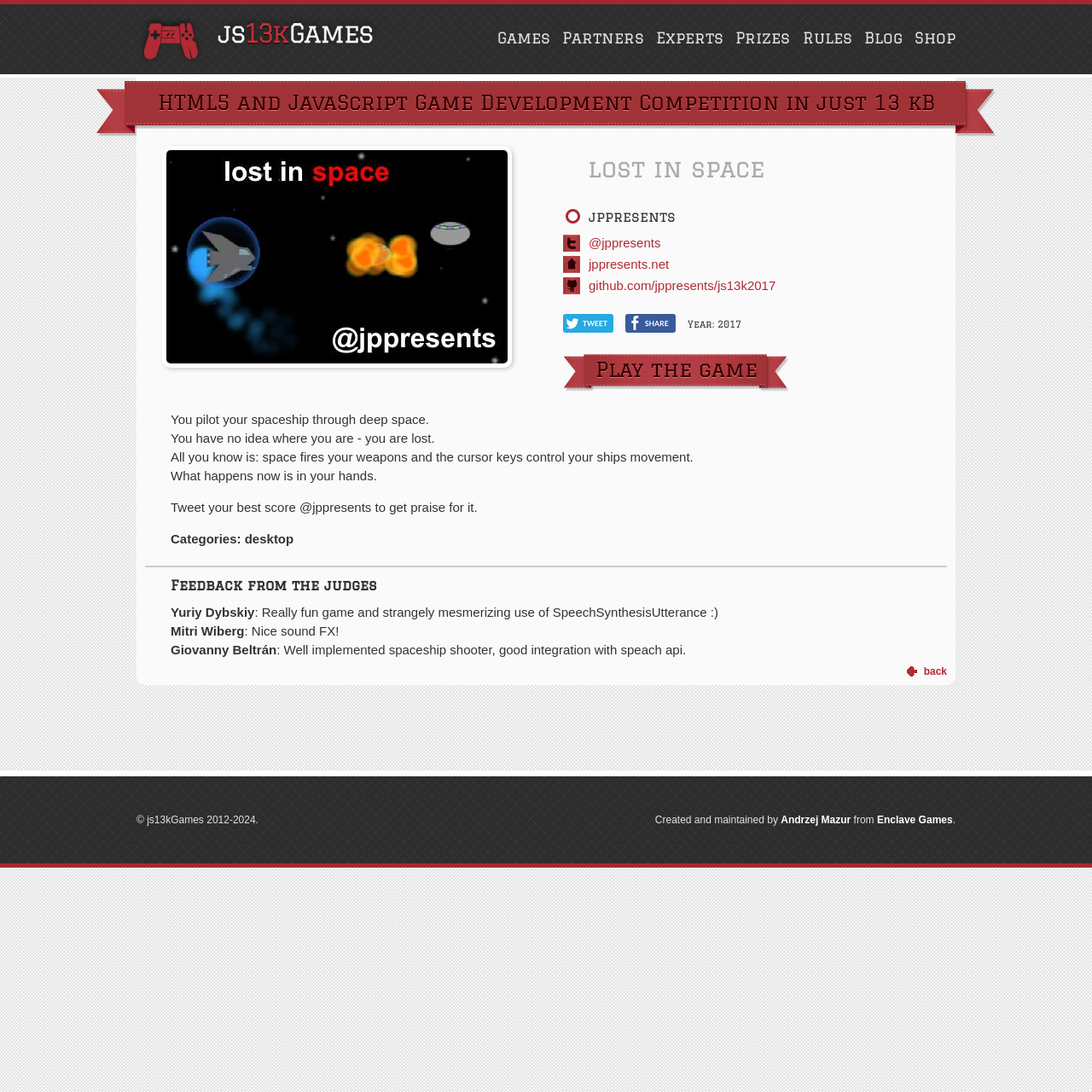Give a concise answer of one word or phrase to the question: 
Who is the creator of the game?

jppresents